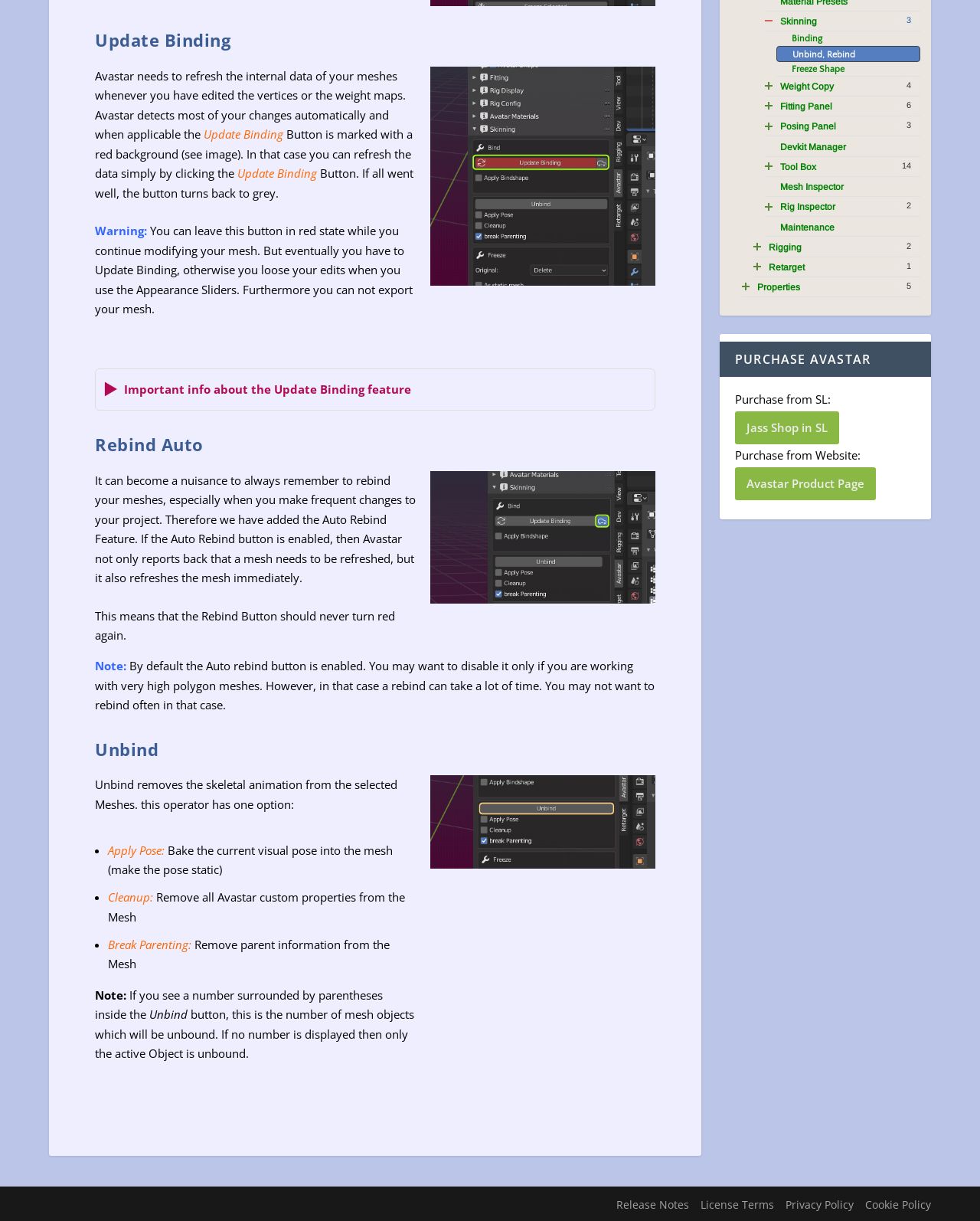Using the description: "Gardening Group", determine the UI element's bounding box coordinates. Ensure the coordinates are in the format of four float numbers between 0 and 1, i.e., [left, top, right, bottom].

None